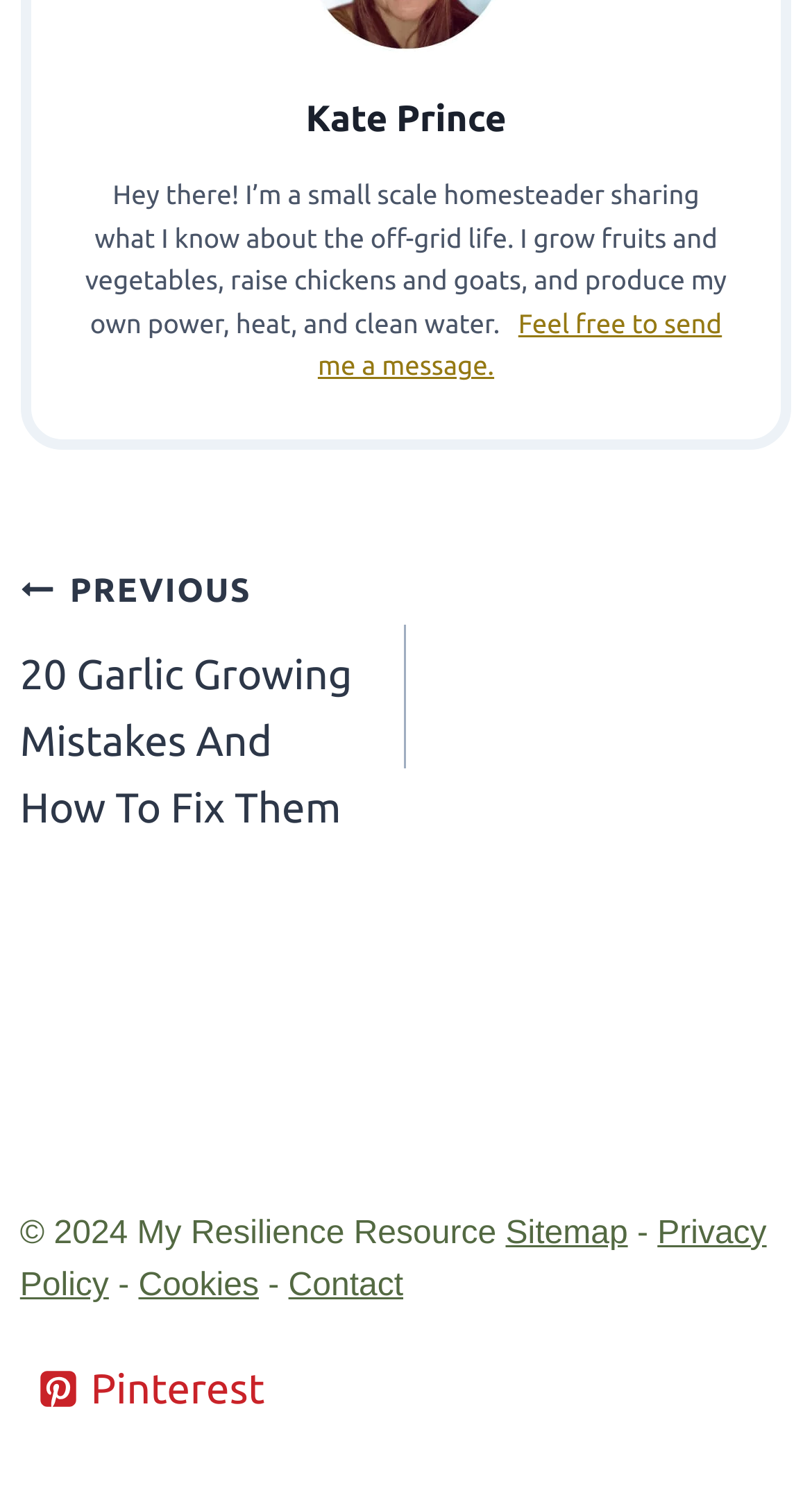Please specify the bounding box coordinates in the format (top-left x, top-left y, bottom-right x, bottom-right y), with values ranging from 0 to 1. Identify the bounding box for the UI component described as follows: Contact

[0.355, 0.85, 0.497, 0.874]